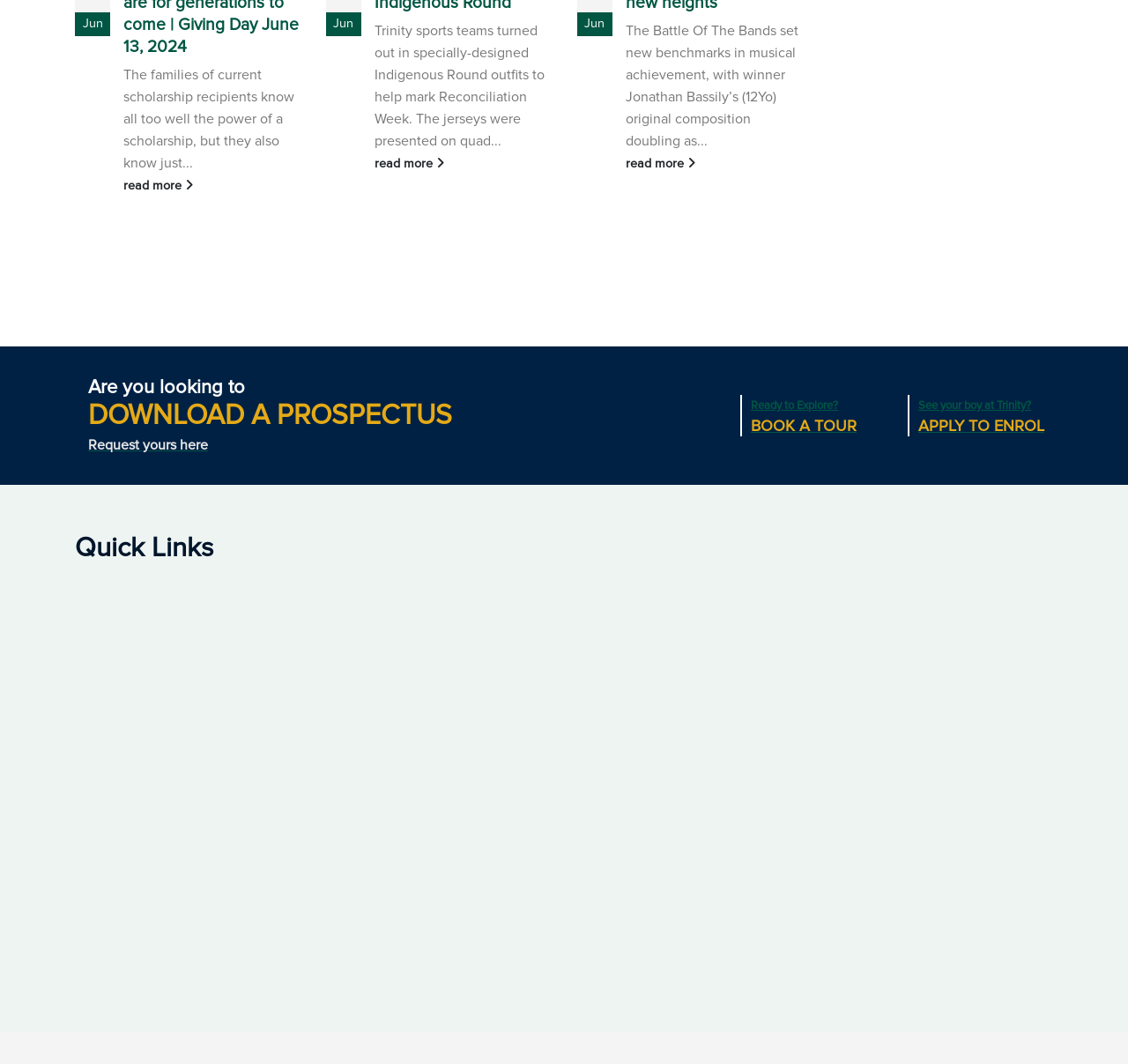Find the bounding box coordinates for the UI element that matches this description: "Request yours here".

[0.078, 0.41, 0.184, 0.427]